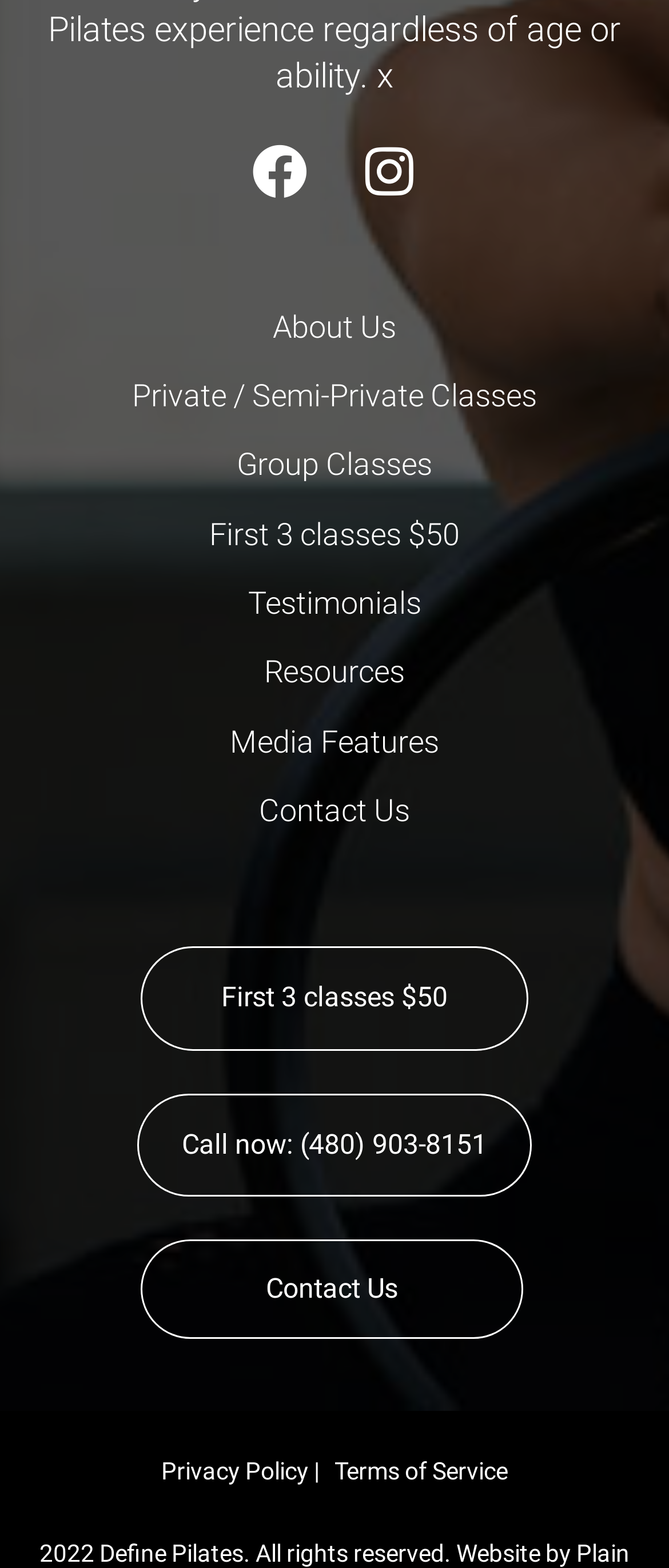What is the focus of this website?
Using the image, provide a concise answer in one word or a short phrase.

Pilates